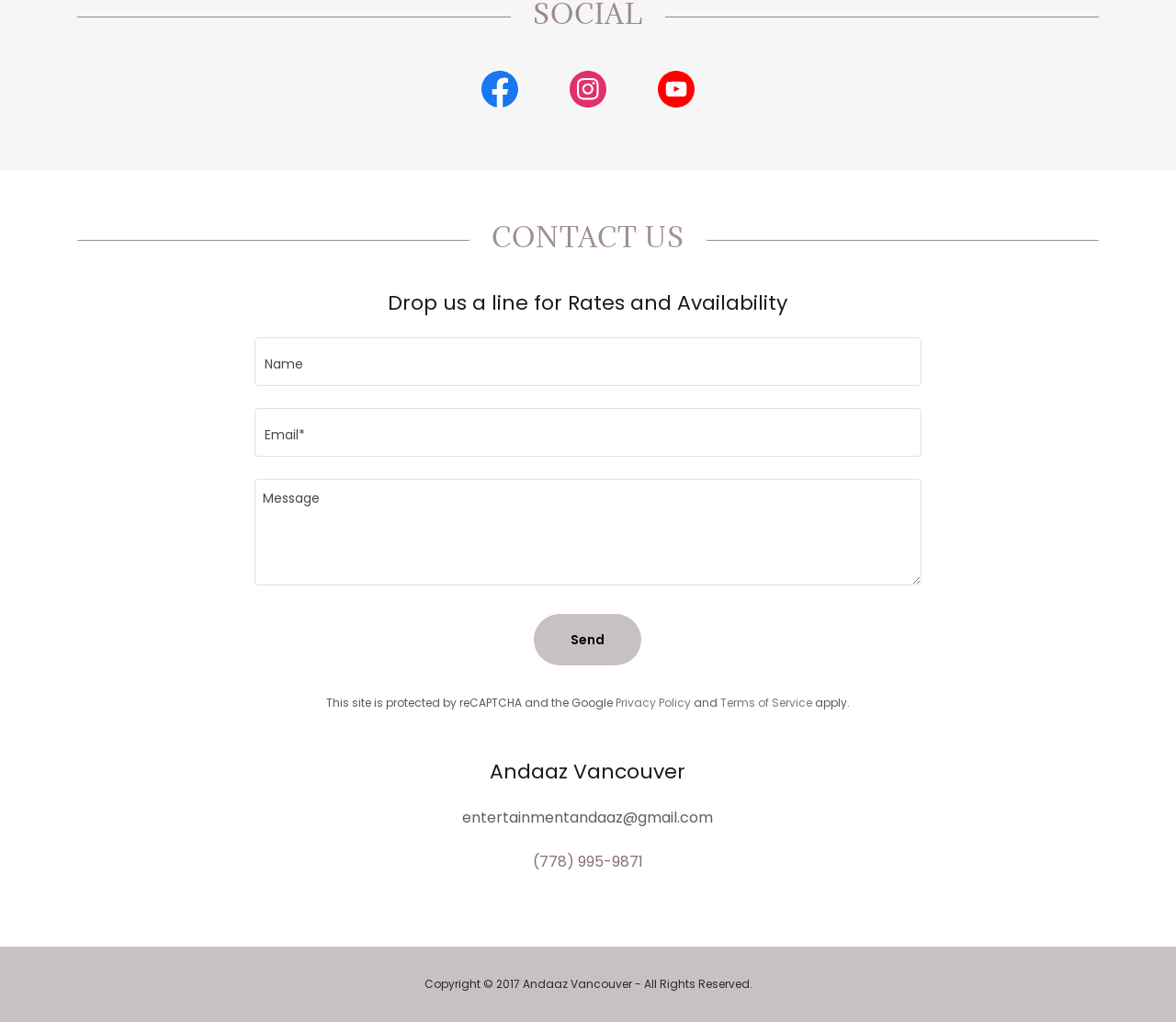What is the phone number of the entertainment service?
Based on the screenshot, provide your answer in one word or phrase.

(778) 995-9871